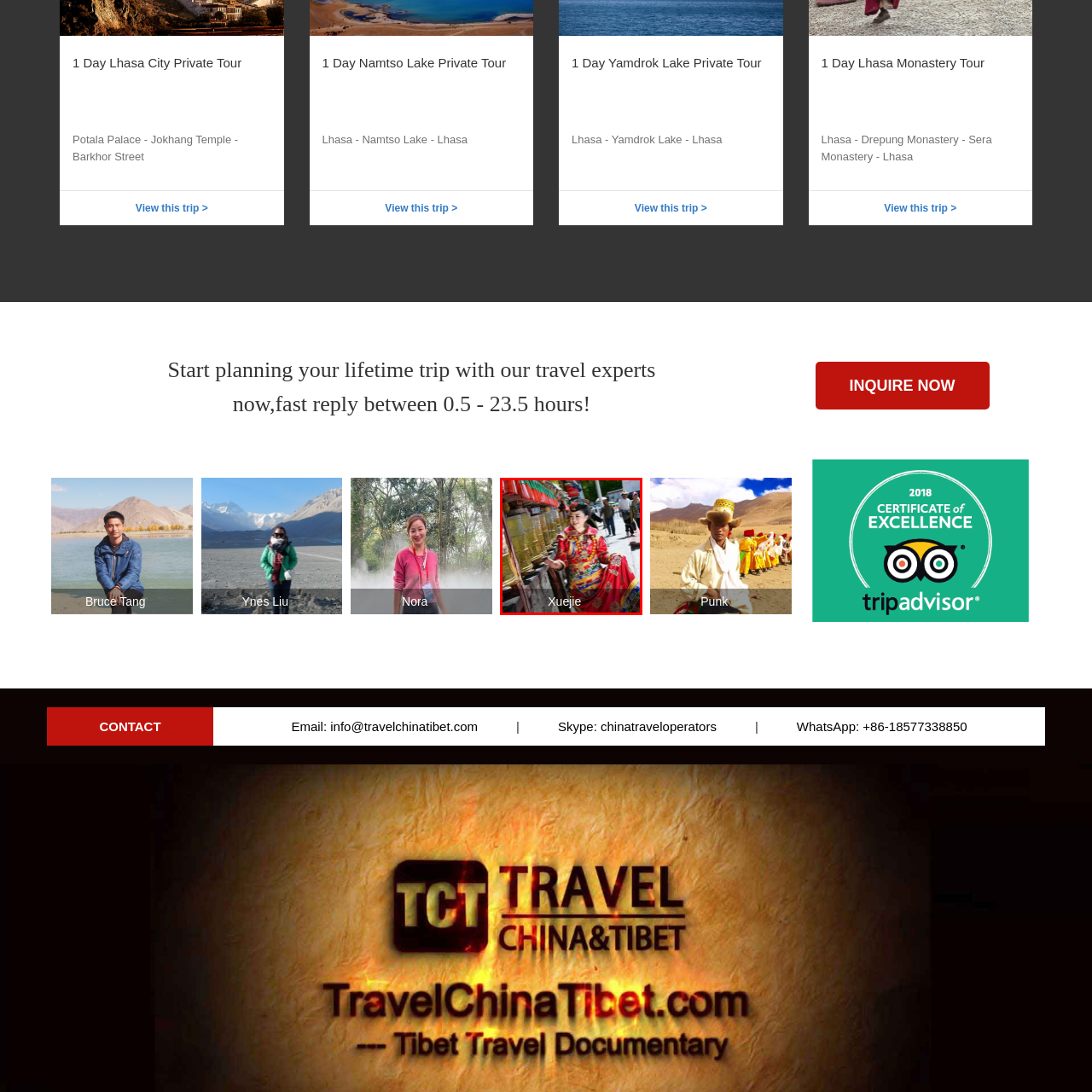Deliver a detailed explanation of the elements found in the red-marked area of the image.

The image features a woman named Xuejie, dressed in traditional Tibetan attire adorned with vibrant colors and intricate designs. She is engaged in a moment of reflection or prayer, interacting with a series of prayer wheels, which are commonly found in Tibetan culture and are believed to spread sacred mantras. The backdrop showcases a lively street scene, hinting at the cultural richness of the area. Xuejie's expression conveys a sense of harmony with her surroundings, making this a captivating representation of Tibetan tradition and spirituality.